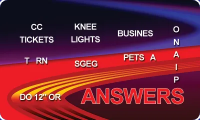Answer the question in a single word or phrase:
What is the effect of the contrasting colors?

Energetic feel